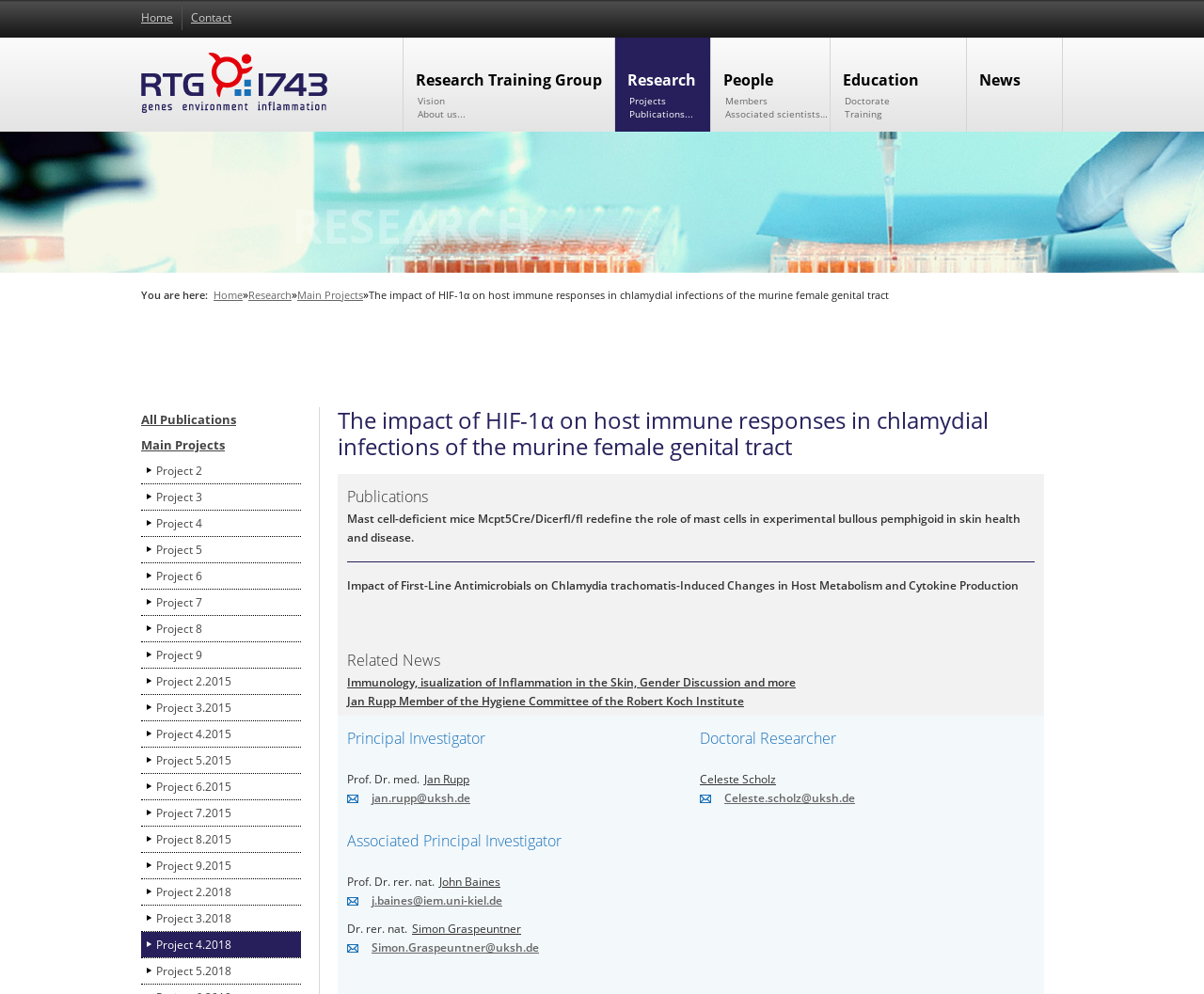How many associated principal investigators are listed?
Based on the screenshot, provide your answer in one word or phrase.

2